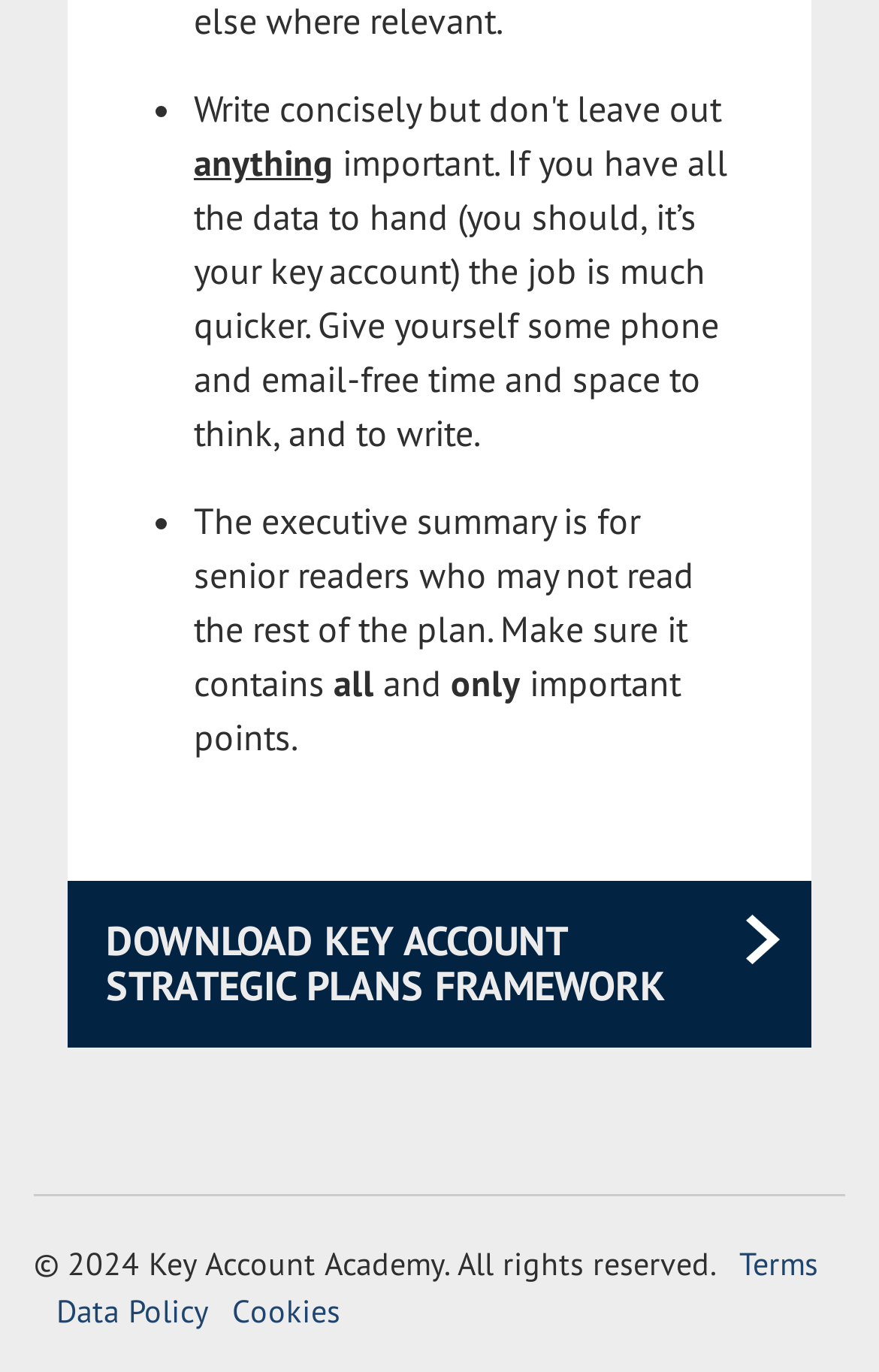Return the bounding box coordinates of the UI element that corresponds to this description: "Data Policy". The coordinates must be given as four float numbers in the range of 0 and 1, [left, top, right, bottom].

[0.064, 0.939, 0.238, 0.973]